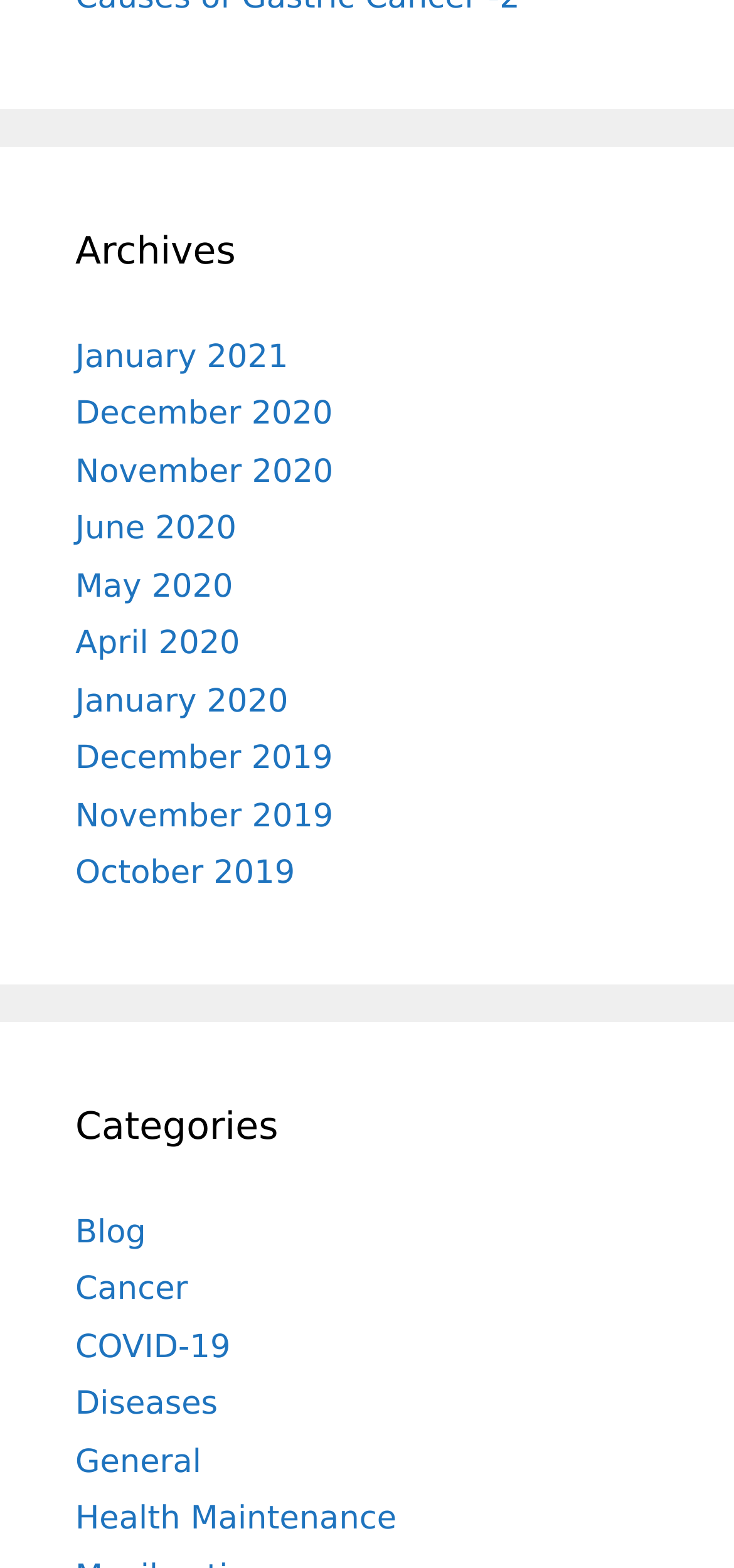Pinpoint the bounding box coordinates of the area that should be clicked to complete the following instruction: "browse health maintenance". The coordinates must be given as four float numbers between 0 and 1, i.e., [left, top, right, bottom].

[0.103, 0.957, 0.54, 0.981]